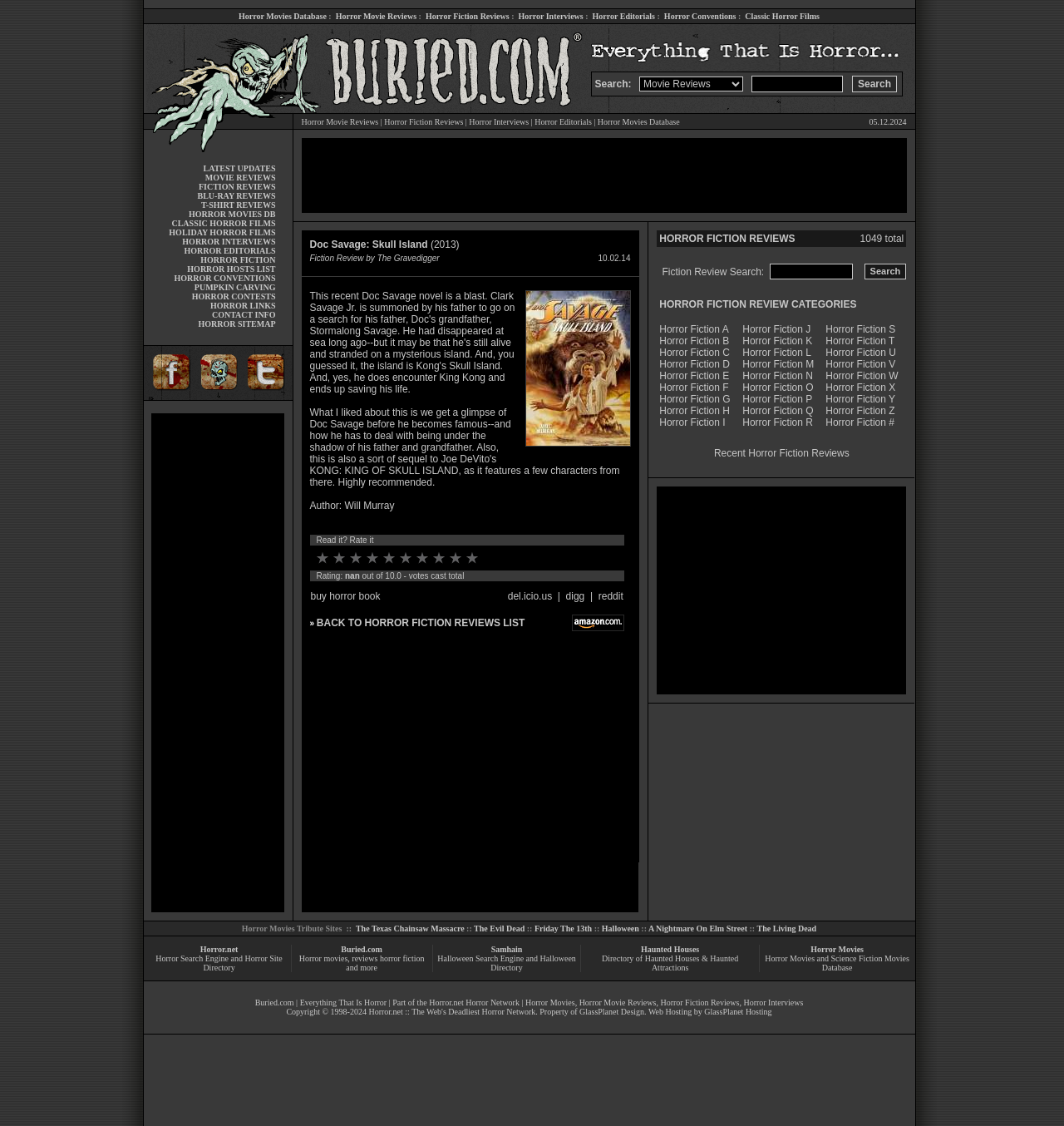Based on the image, provide a detailed response to the question:
What is the main topic of this website?

Based on the webpage content, including the links and categories, it is clear that the main topic of this website is horror, specifically horror movies, fiction, and related topics.